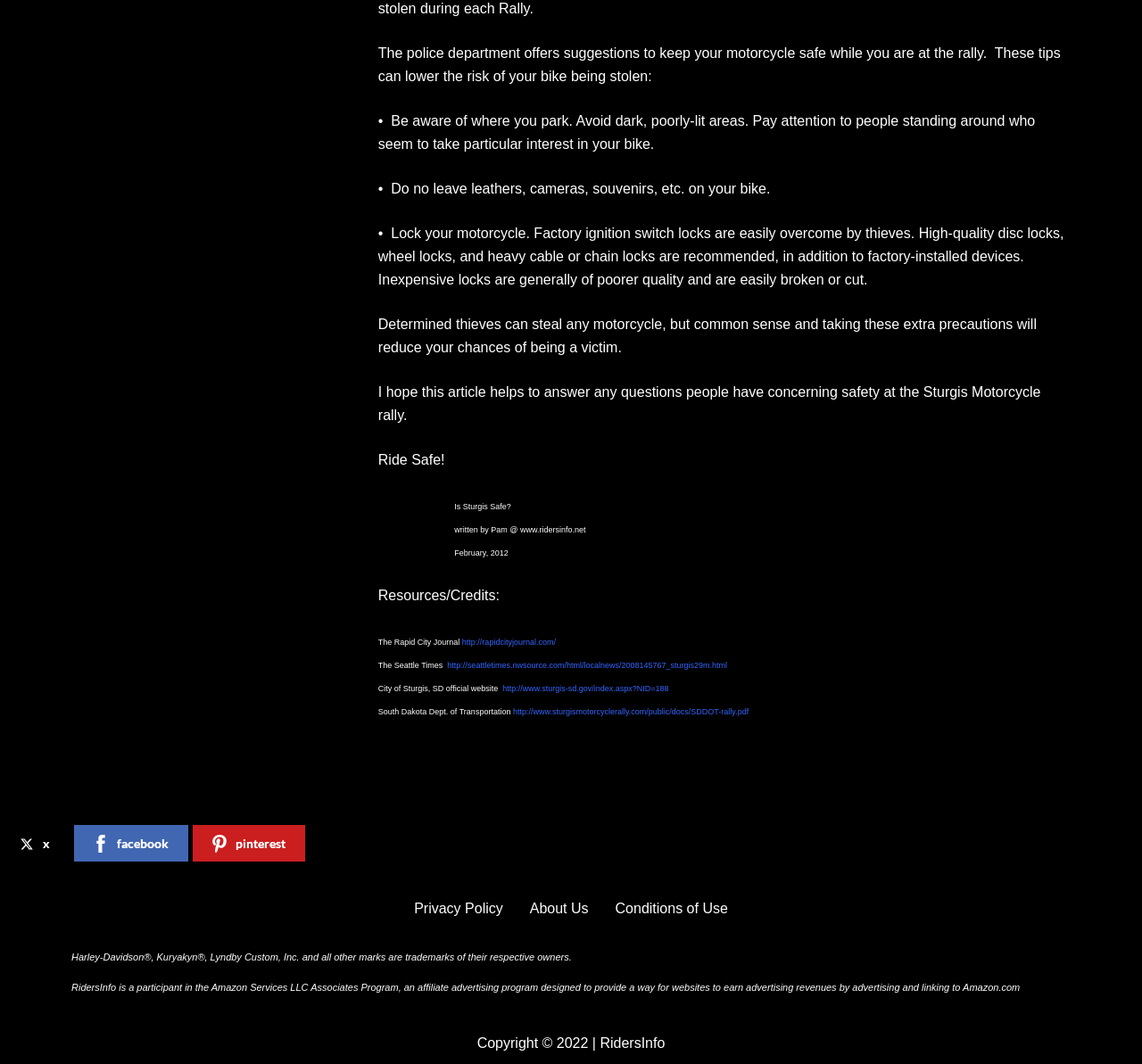Find the bounding box coordinates for the UI element that matches this description: "About Us".

[0.452, 0.835, 0.527, 0.873]